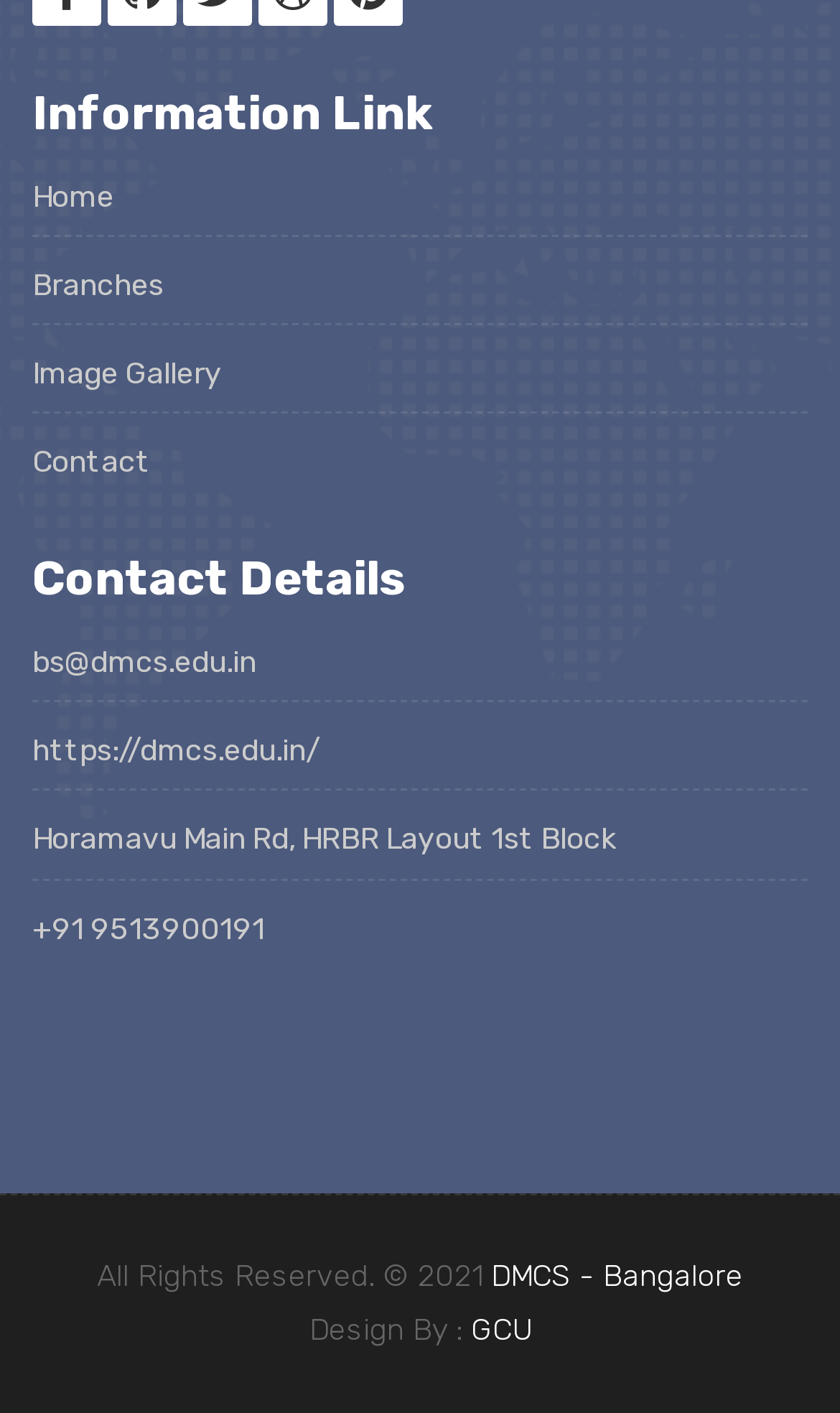Identify the bounding box coordinates for the UI element described by the following text: "Image Gallery". Provide the coordinates as four float numbers between 0 and 1, in the format [left, top, right, bottom].

[0.038, 0.252, 0.264, 0.278]